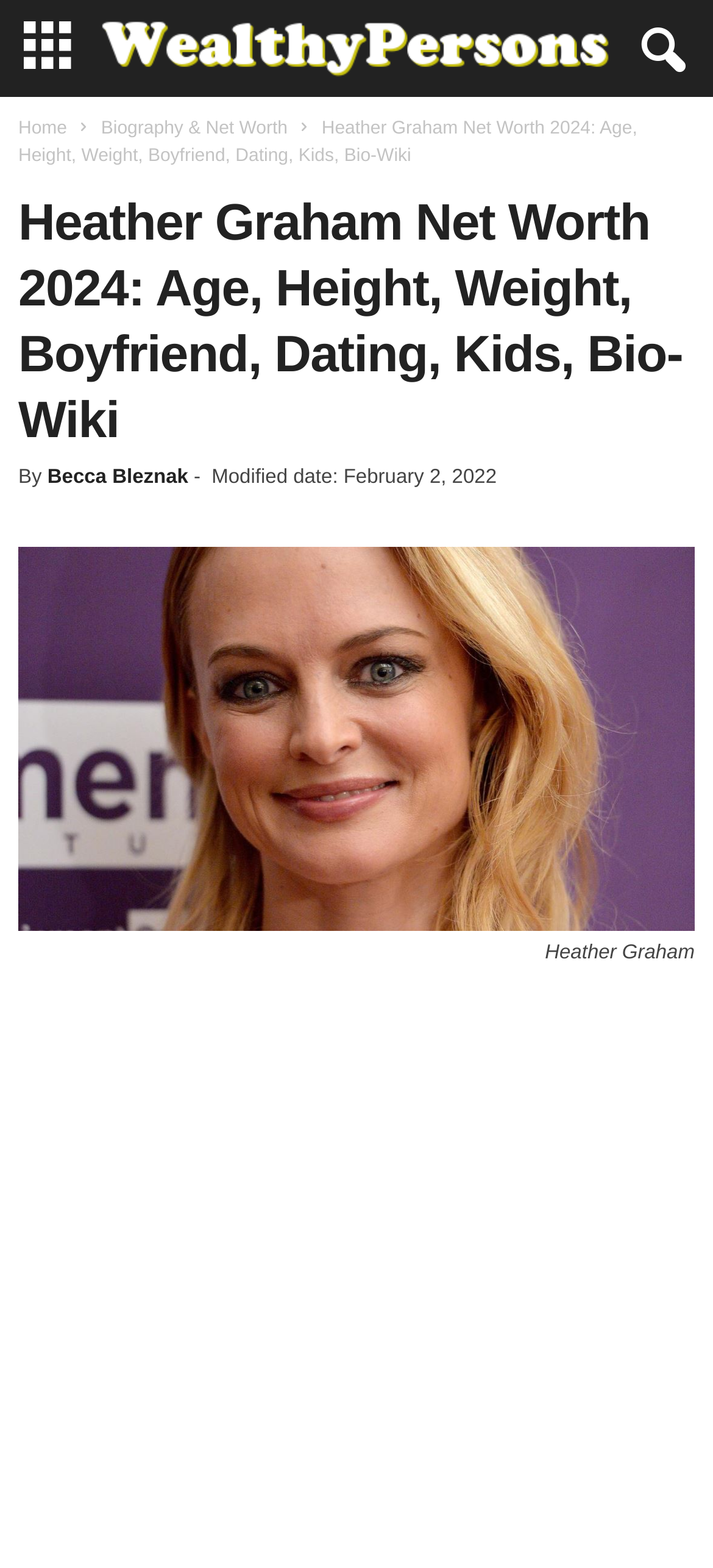Using the format (top-left x, top-left y, bottom-right x, bottom-right y), and given the element description, identify the bounding box coordinates within the screenshot: + 1

None